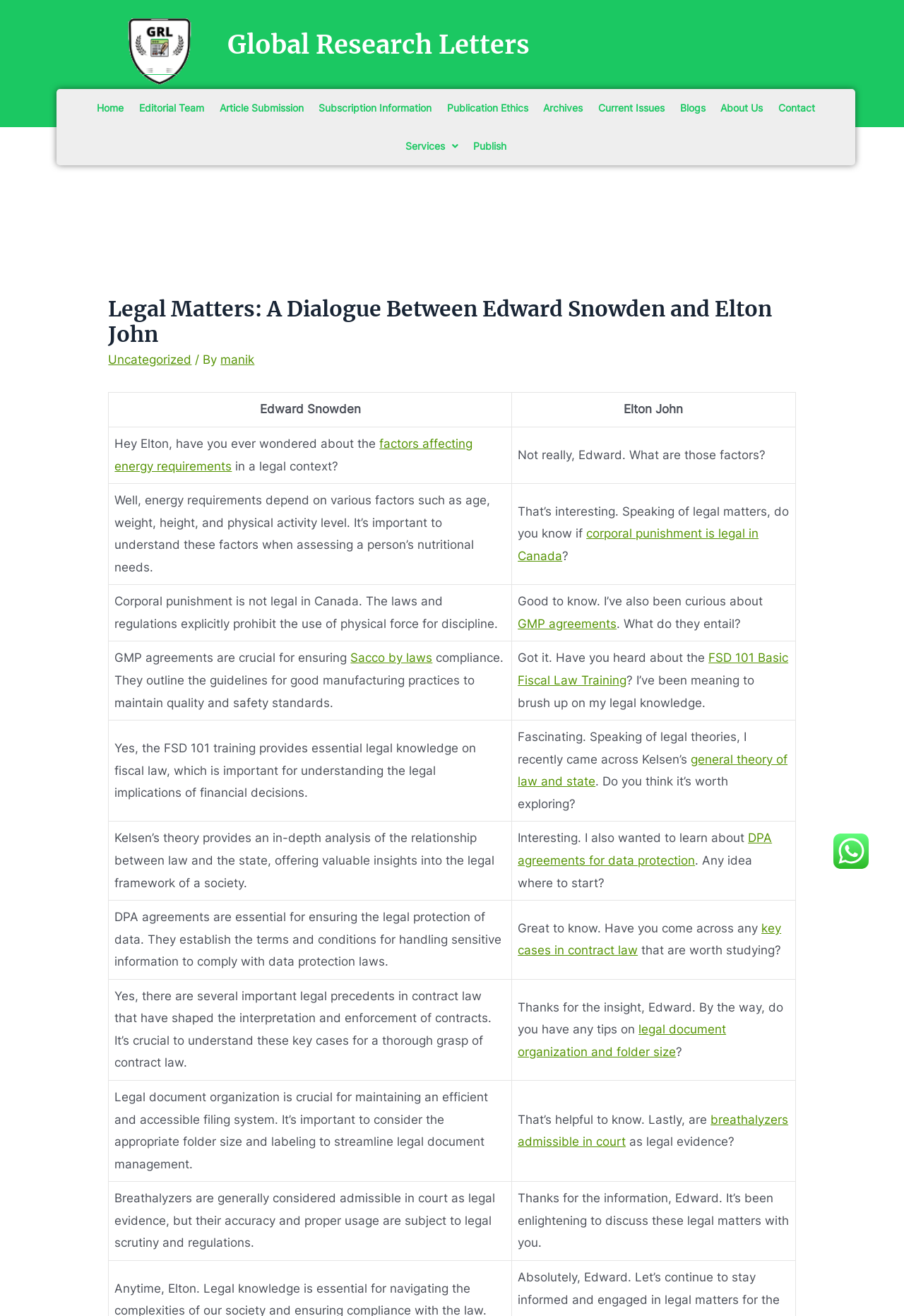What is the purpose of GMP agreements?
Please use the image to provide a one-word or short phrase answer.

Ensuring quality and safety standards